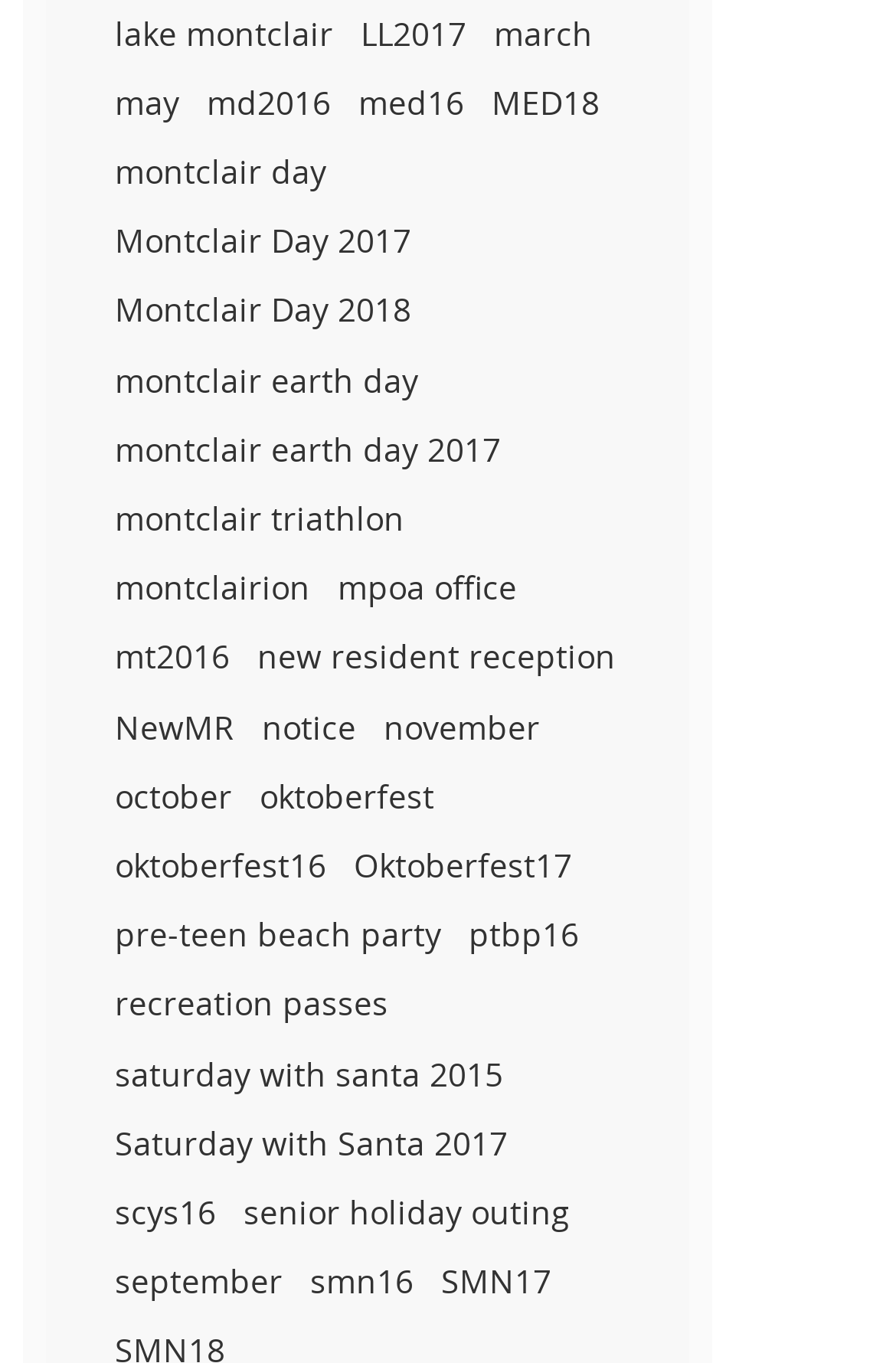Please give the bounding box coordinates of the area that should be clicked to fulfill the following instruction: "visit Montclair Day 2017". The coordinates should be in the format of four float numbers from 0 to 1, i.e., [left, top, right, bottom].

[0.128, 0.162, 0.459, 0.193]